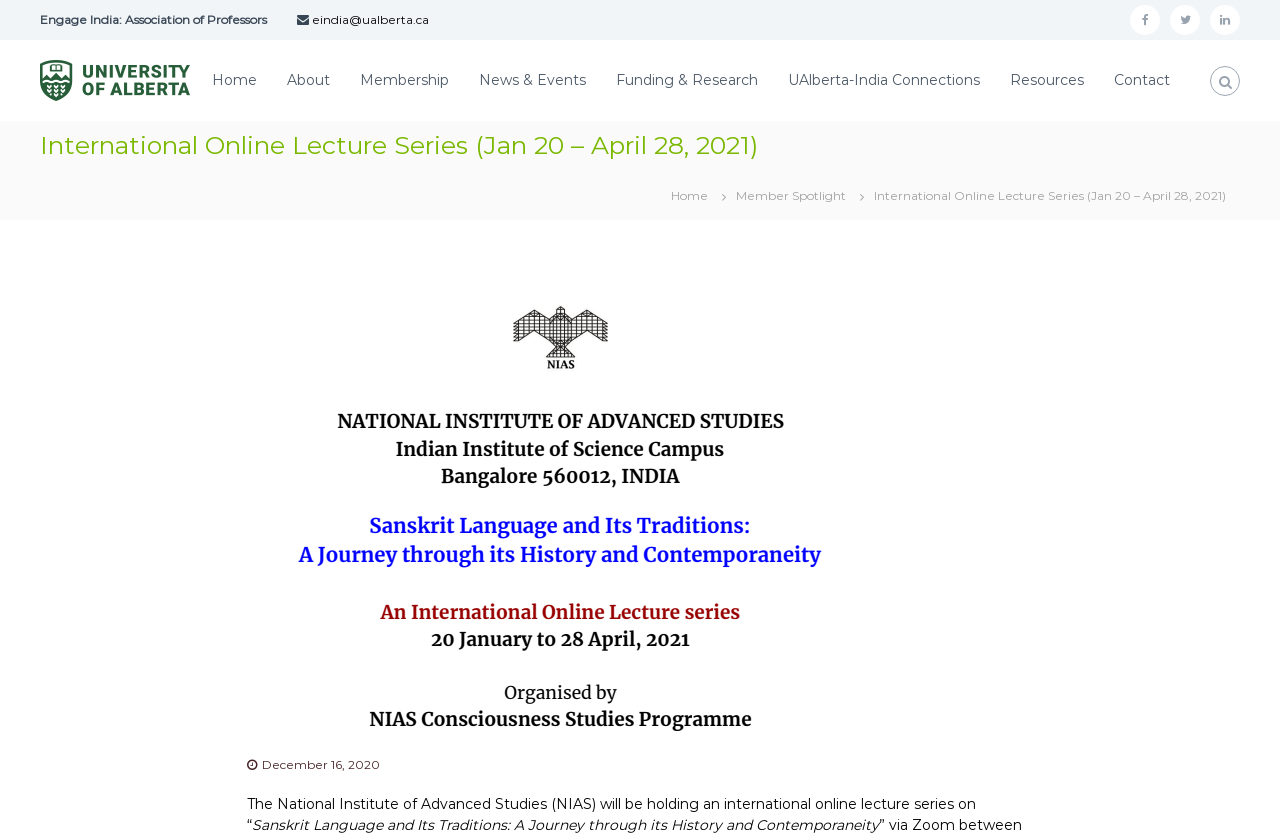Write a detailed summary of the webpage.

The webpage is about the National Institute of Advanced Studies (NIAS) and its international online lecture series. At the top left corner, there is a figure with a link to "Engage India: Association of Professors" and an image with the same name. Below this, there are several links to different sections of the website, including "Home", "About", "Membership", and others, arranged horizontally across the page.

Above the main content area, there is a heading that announces the international online lecture series, which will take place from January 20 to April 28, 2021. Below this heading, there are two links, one to "Home" and another to "Member Spotlight".

The main content area is dominated by a large block of text that describes the lecture series. The text is divided into three sections: a brief introduction, a title, and a description of the lecture series. The introduction mentions that NIAS will be holding an international online lecture series, while the title is "Sanskrit Language and Its Traditions: A Journey through its History and Contemporaneity". The description is not provided, but it is likely to be a detailed explanation of the lecture series.

At the top right corner, there are three social media links to Facebook, Twitter, and LinkedIn. There is also an email address, "eindia@ualberta.ca", at the top right corner.